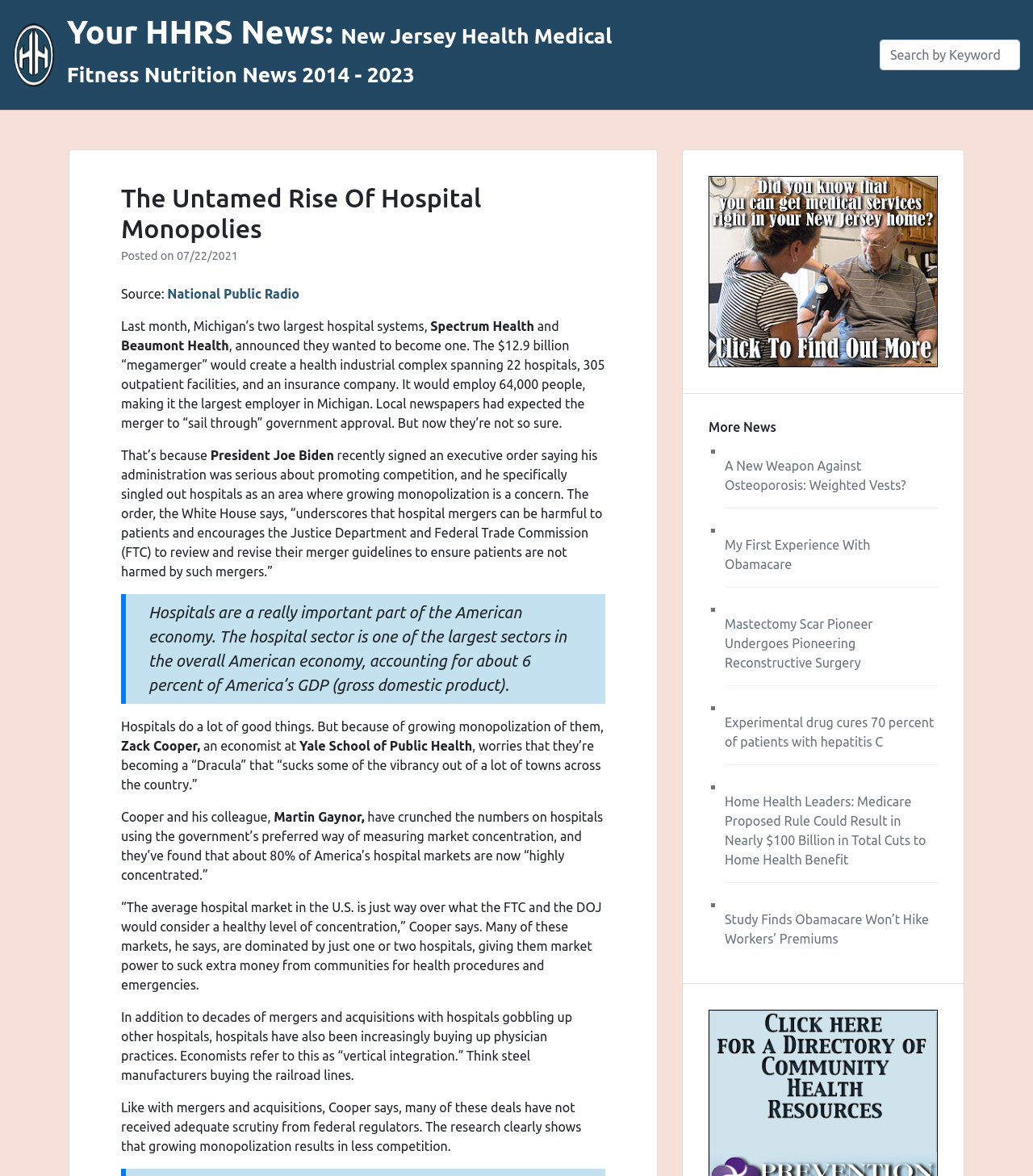Refer to the image and offer a detailed explanation in response to the question: What is the name of the economist quoted in the article?

The webpage content quotes Zack Cooper, an economist at Yale School of Public Health, who expresses concerns about the growing monopolization of hospitals and its impact on the healthcare industry.